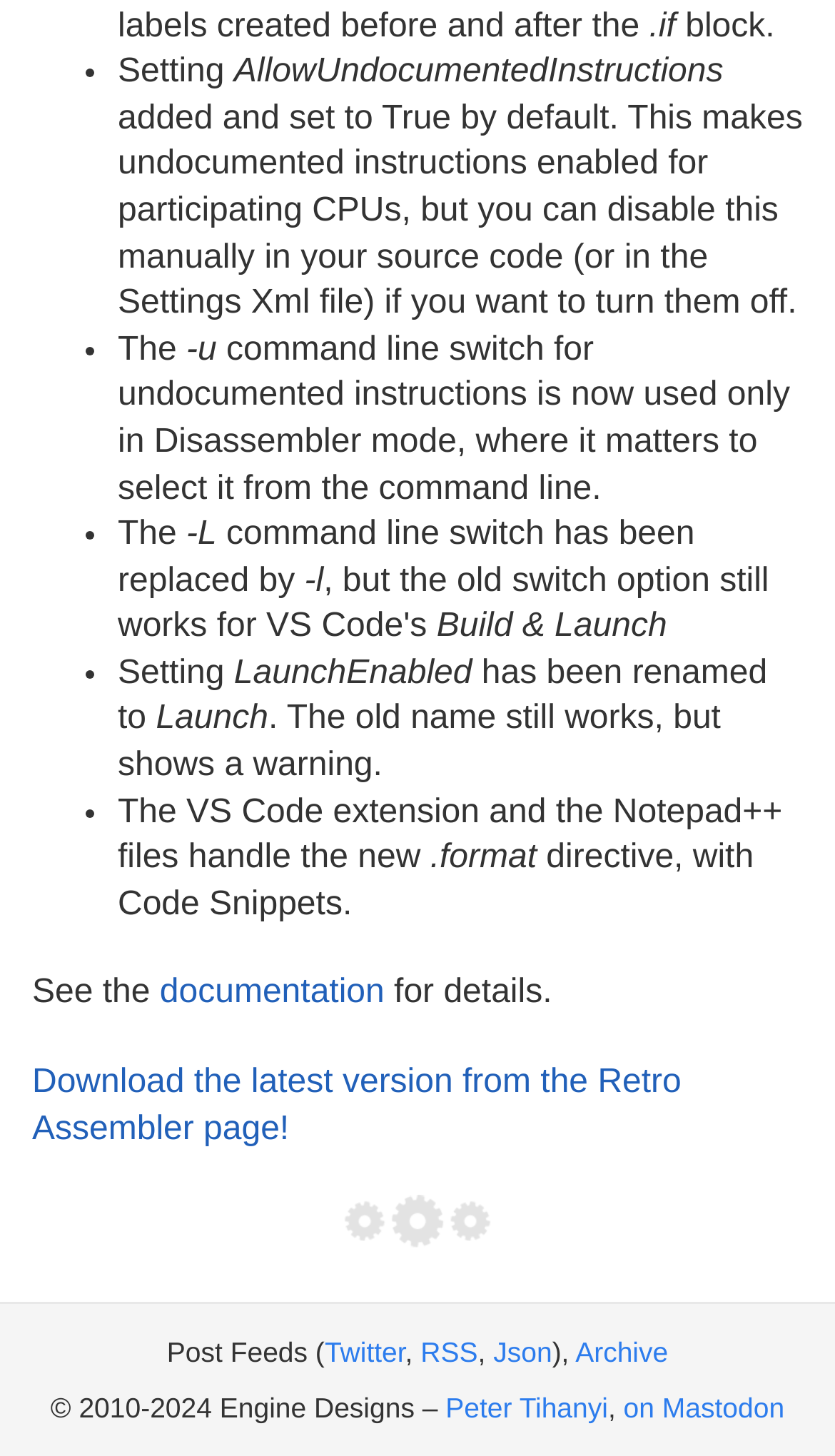Using the provided element description, identify the bounding box coordinates as (top-left x, top-left y, bottom-right x, bottom-right y). Ensure all values are between 0 and 1. Description: documentation

[0.191, 0.67, 0.46, 0.695]